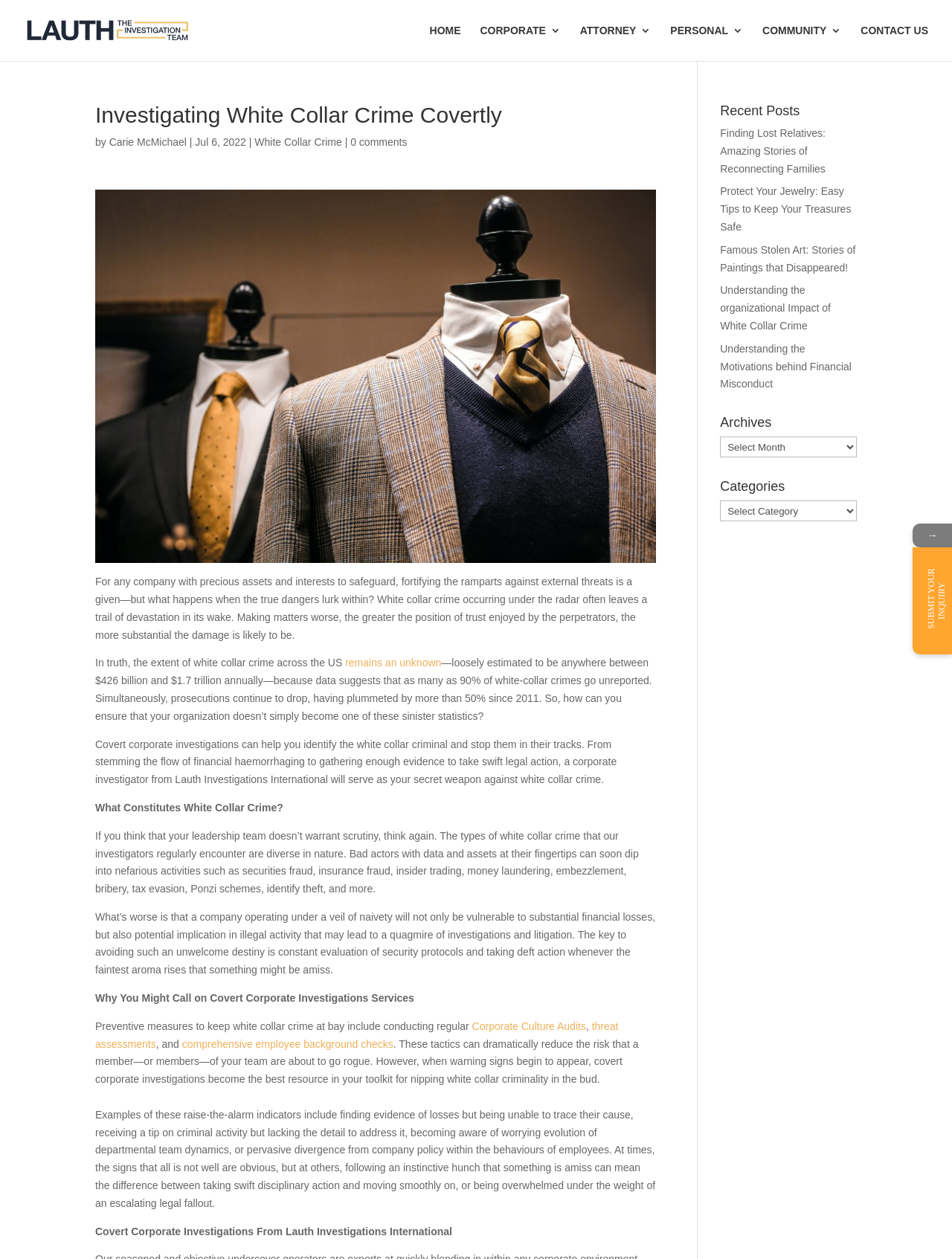Please determine the bounding box coordinates of the element's region to click for the following instruction: "Read the article by Carie McMichael".

[0.115, 0.108, 0.196, 0.118]